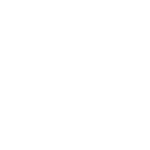What is the purpose of the heater's design?
Answer with a single word or short phrase according to what you see in the image.

Optimum thermal management